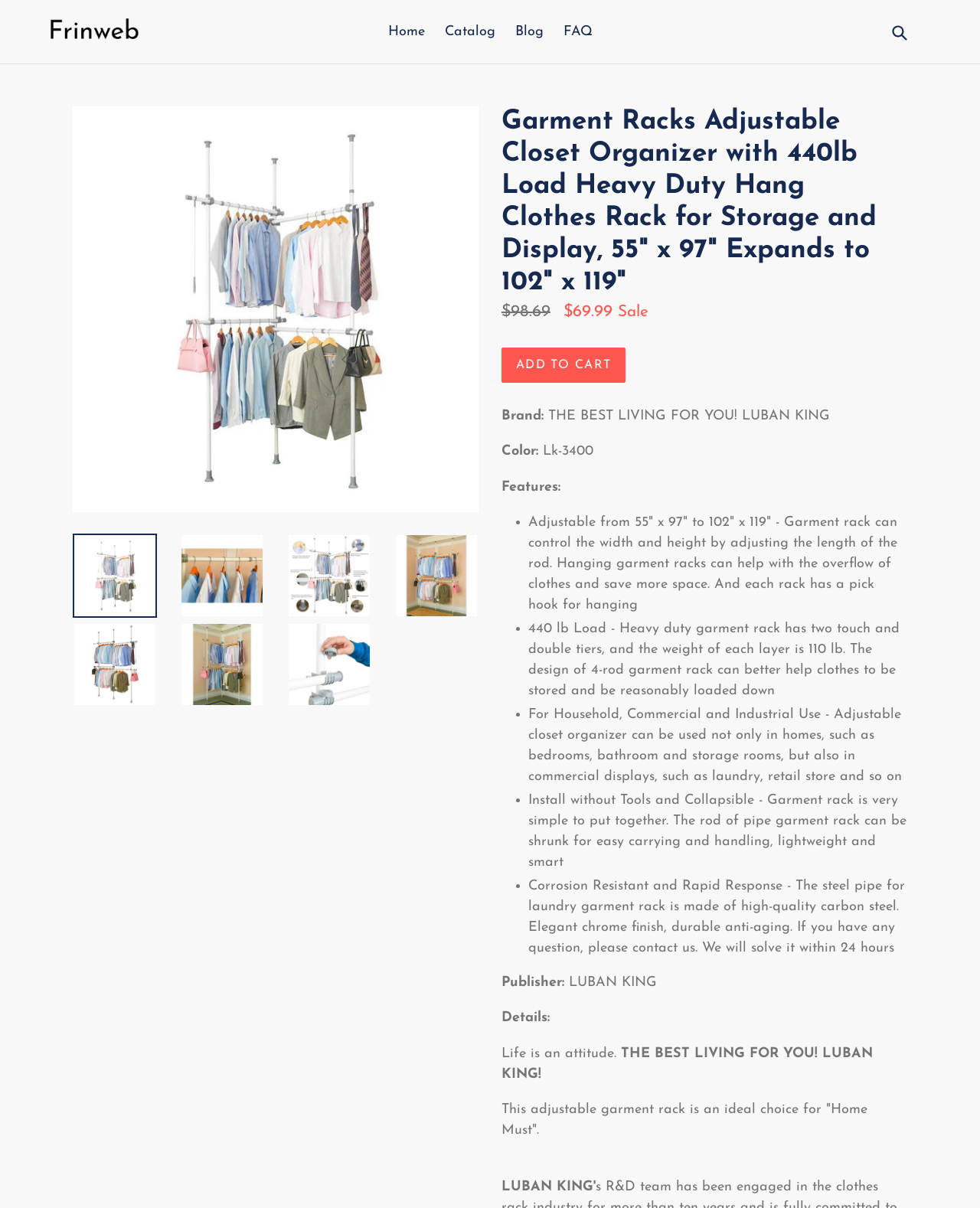Articulate a complete and detailed caption of the webpage elements.

This webpage is about a product, specifically a garment rack adjustable closet organizer with a 440lb load heavy duty hang clothes rack. At the top, there is a navigation menu with links to "Home", "Catalog", "Blog", "FAQ", and a search bar. Below the navigation menu, there is a large image of the product, followed by several smaller images of the product from different angles.

To the right of the images, there are several links to purchase the product from different sellers, including "Top rated", "Try", "Amazon", "Amazon best", "Best", "Best seller", and "Budget". Each link has a corresponding image of the product.

Below the images and links, there is a heading that describes the product, followed by pricing information, including a regular price and a sale price. There is also a call-to-action button to "ADD TO CART".

Further down the page, there are details about the product, including its brand, color, and features. The features are listed in a bullet-point format and include information about the product's adjustability, load capacity, and uses. There is also information about the product's publisher and a brief description of the product.

Overall, the webpage is focused on showcasing and selling the garment rack adjustable closet organizer with a 440lb load heavy duty hang clothes rack.